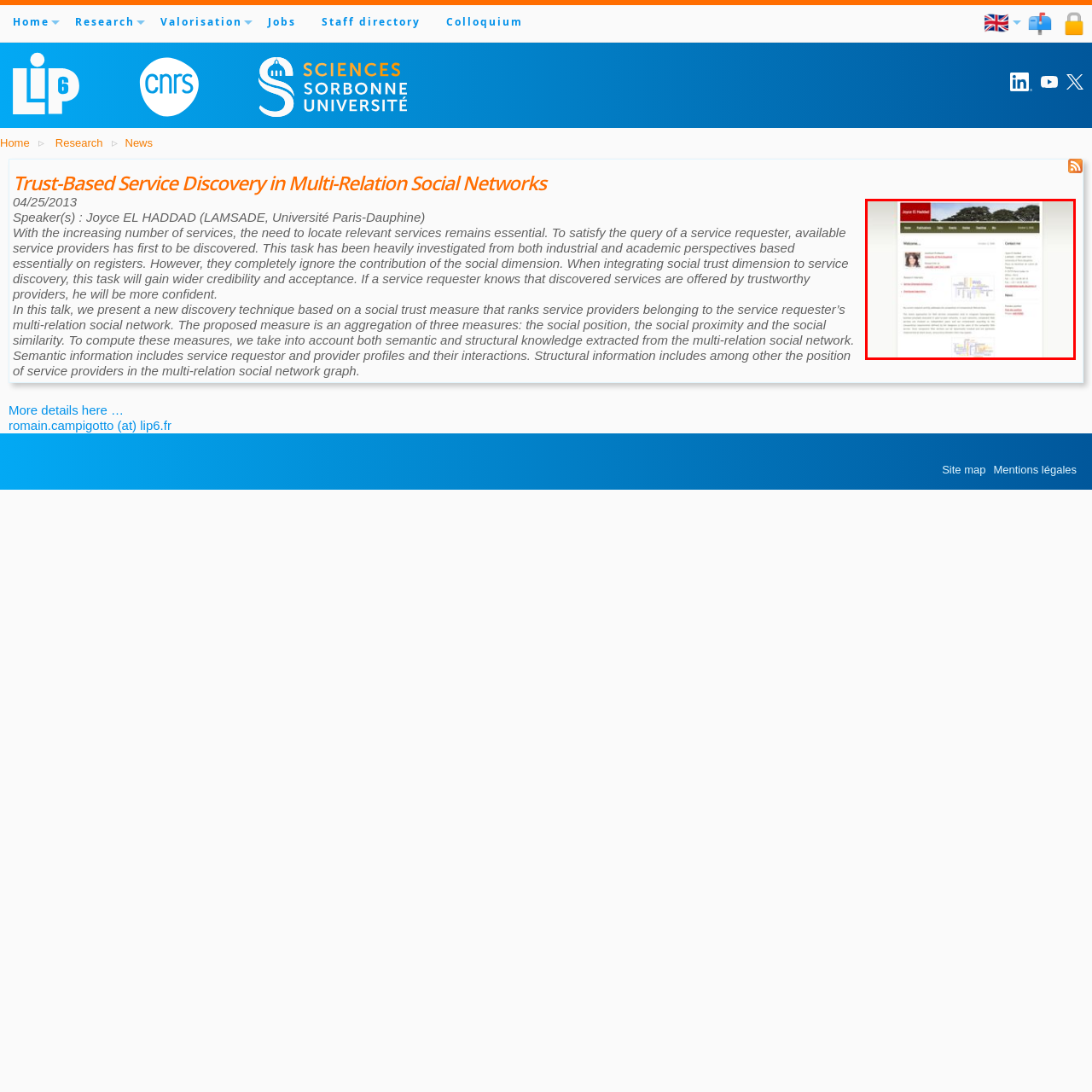Provide an in-depth description of the scene highlighted by the red boundary in the image.

The image features Joyce El Haddad's personal academic webpage, prominently showcasing her professional information. The top section displays her name in a bold format, likely accompanied by a welcoming message. Below, there are detailed descriptions of her research interests and contributions, possibly supplemented by academic visuals such as graphs or models that illustrate her work. The backdrop features lush green trees, hinting at a serene environment, which adds a nice touch to the academic setting. The overall design appears clean and structured, typical for an academic profile designed to highlight her qualifications and areas of expertise in a user-friendly manner.